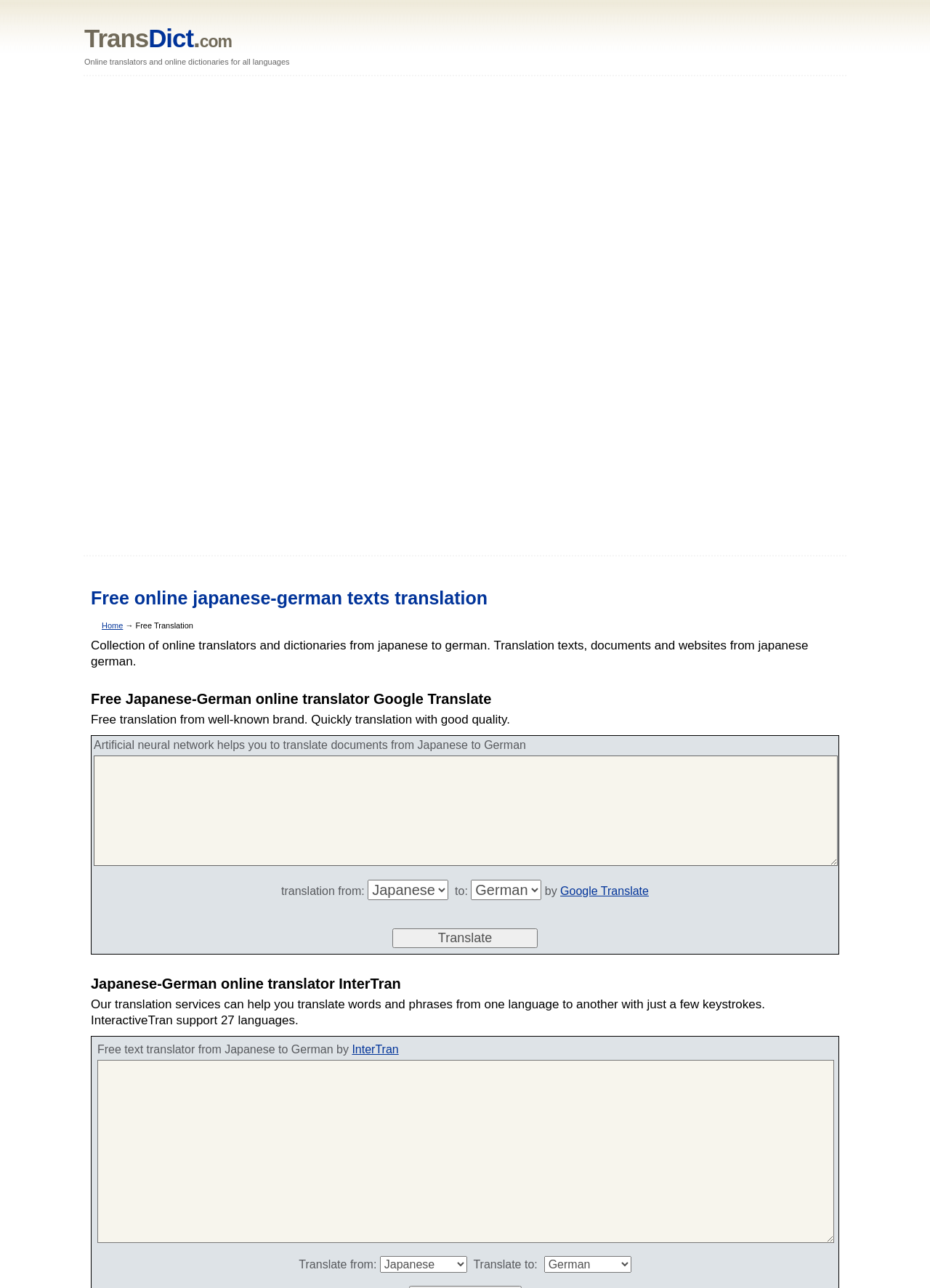Please find the bounding box coordinates of the element that needs to be clicked to perform the following instruction: "select translation from". The bounding box coordinates should be four float numbers between 0 and 1, represented as [left, top, right, bottom].

[0.395, 0.683, 0.482, 0.699]